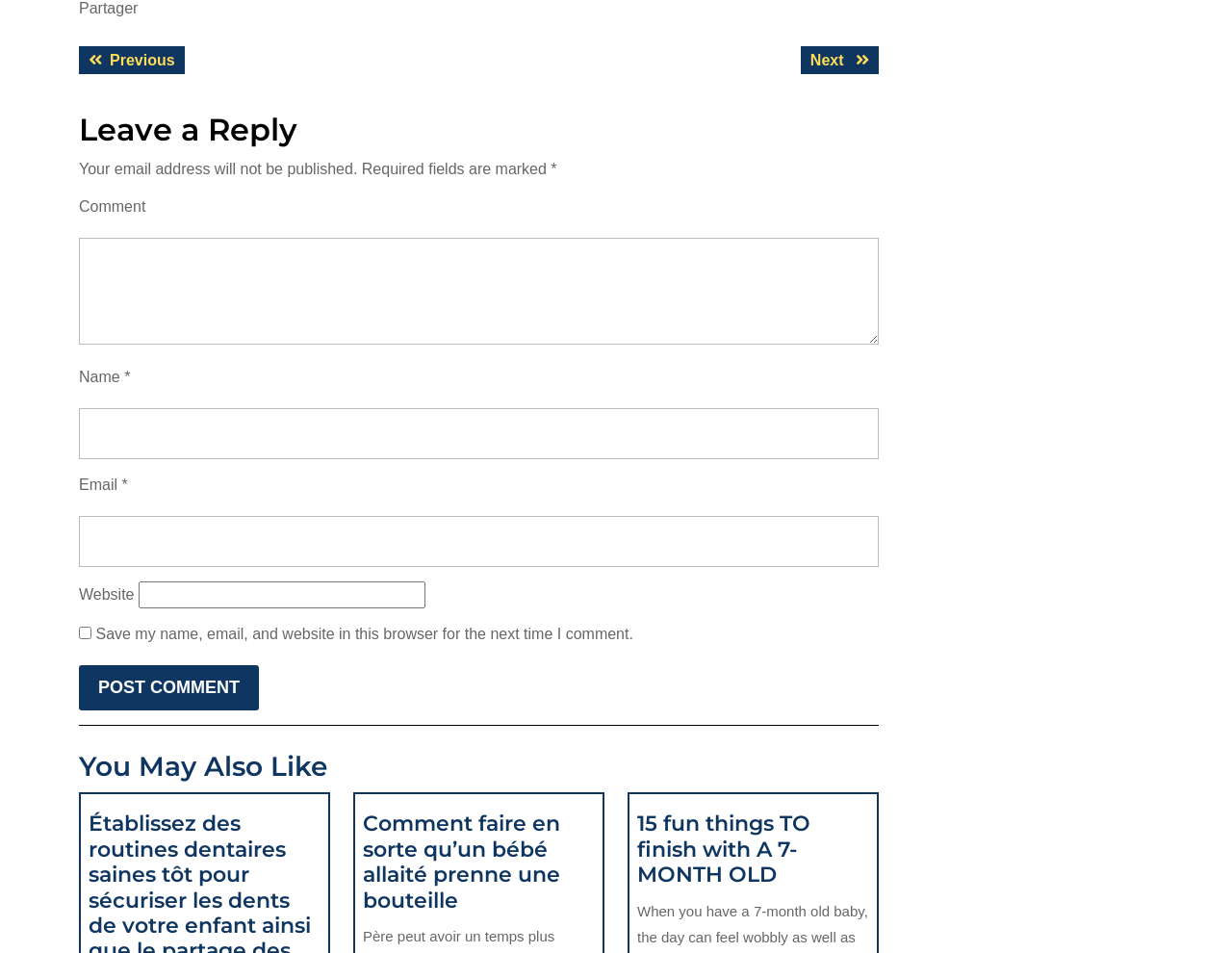Locate the bounding box coordinates of the clickable region necessary to complete the following instruction: "Click Comment faire en sorte qu’un bébé allaité prenne une bouteille". Provide the coordinates in the format of four float numbers between 0 and 1, i.e., [left, top, right, bottom].

[0.295, 0.851, 0.455, 0.958]